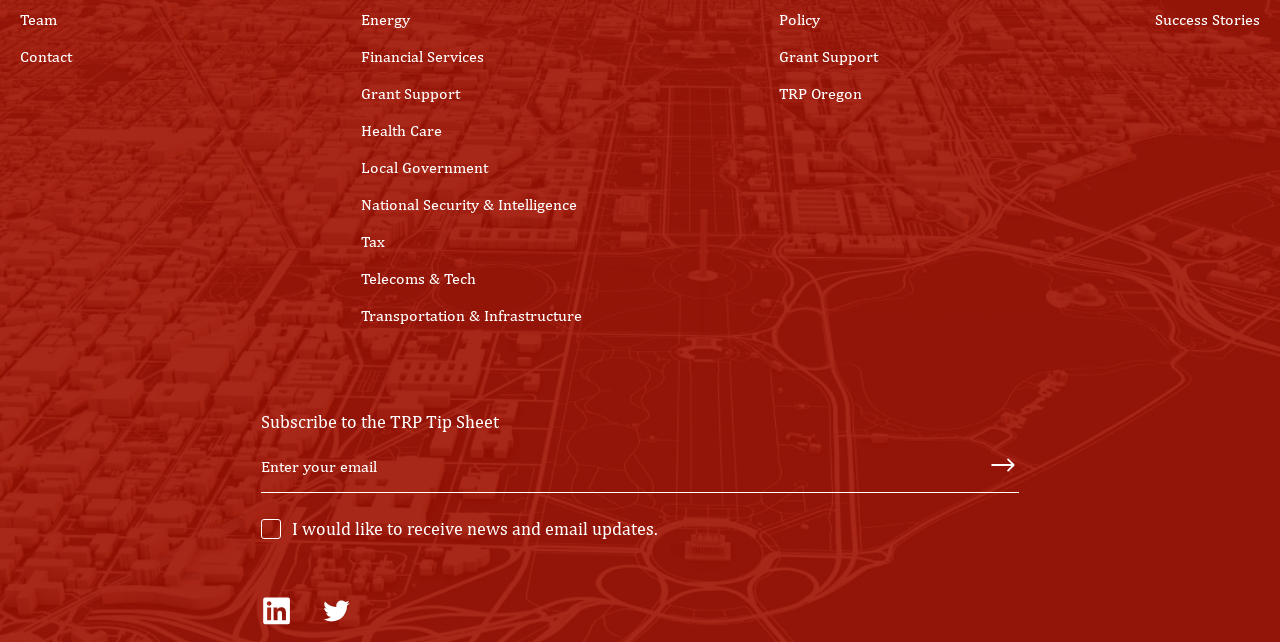Please use the details from the image to answer the following question comprehensively:
What is the first link on the webpage?

The first link on the webpage is 'Team' which is located at the top left corner of the webpage with a bounding box of [0.016, 0.016, 0.045, 0.045].